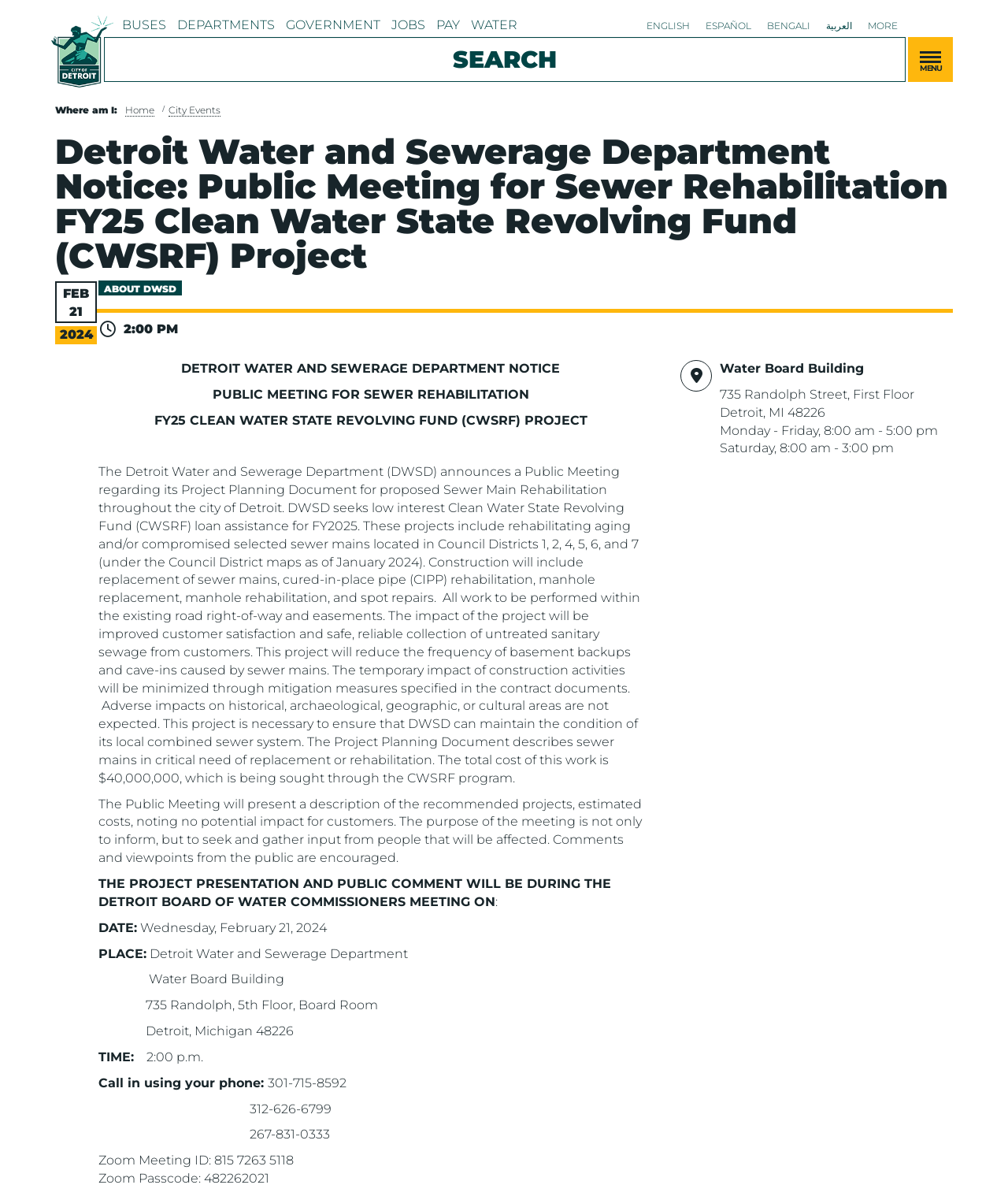What is the date of the Public Meeting?
Examine the image closely and answer the question with as much detail as possible.

The date of the Public Meeting can be found in the article section of the webpage, where it is mentioned that 'The Public Meeting will present a description of the recommended projects, estimated costs, noting no potential impact for customers.' The exact date is specified as 'Wednesday, February 21, 2024'.